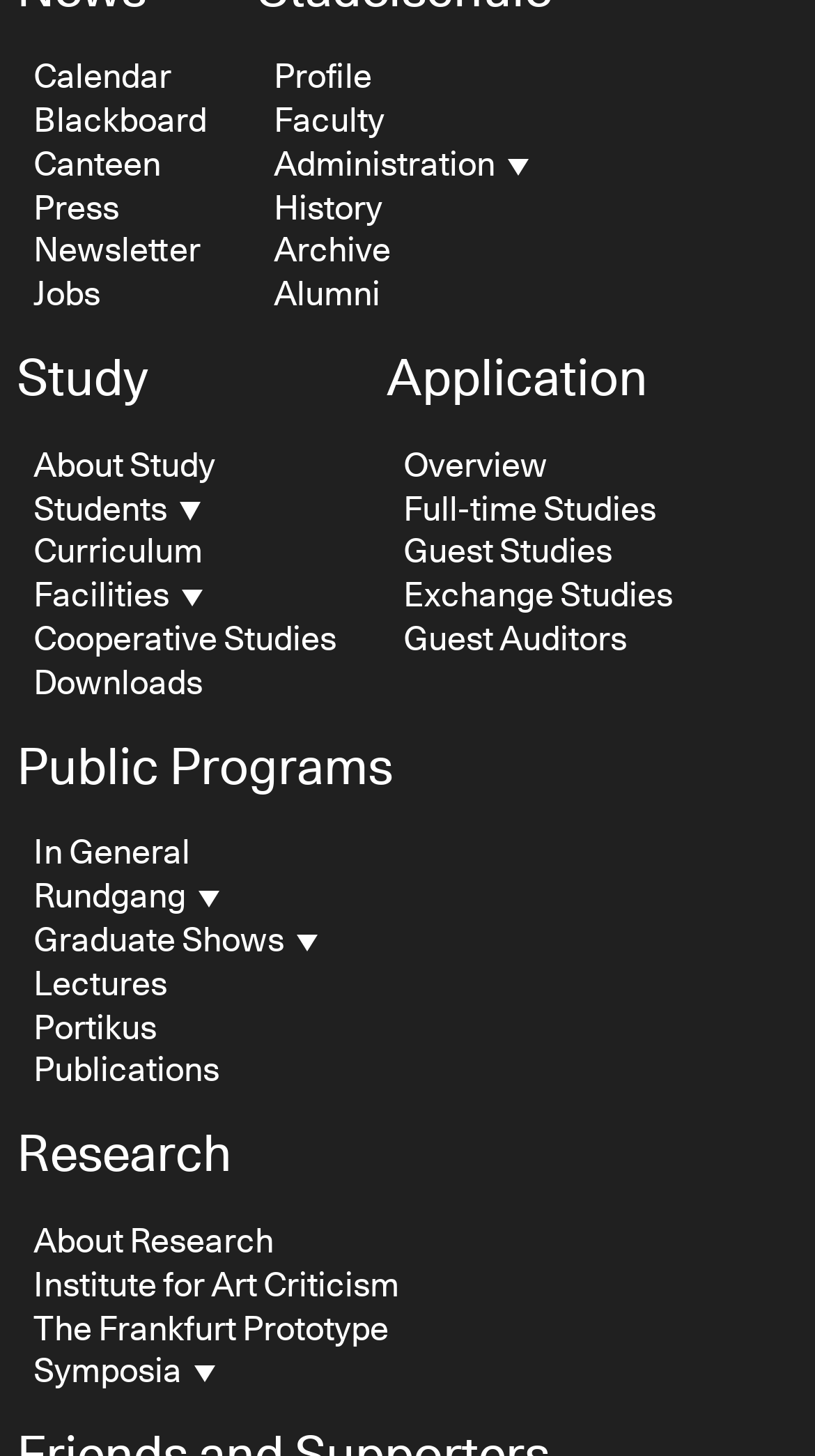Please identify the bounding box coordinates of the clickable element to fulfill the following instruction: "Explore public programs". The coordinates should be four float numbers between 0 and 1, i.e., [left, top, right, bottom].

[0.021, 0.508, 0.482, 0.549]